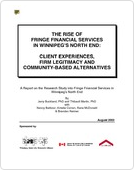In what year was the report published?
Based on the image, respond with a single word or phrase.

2023